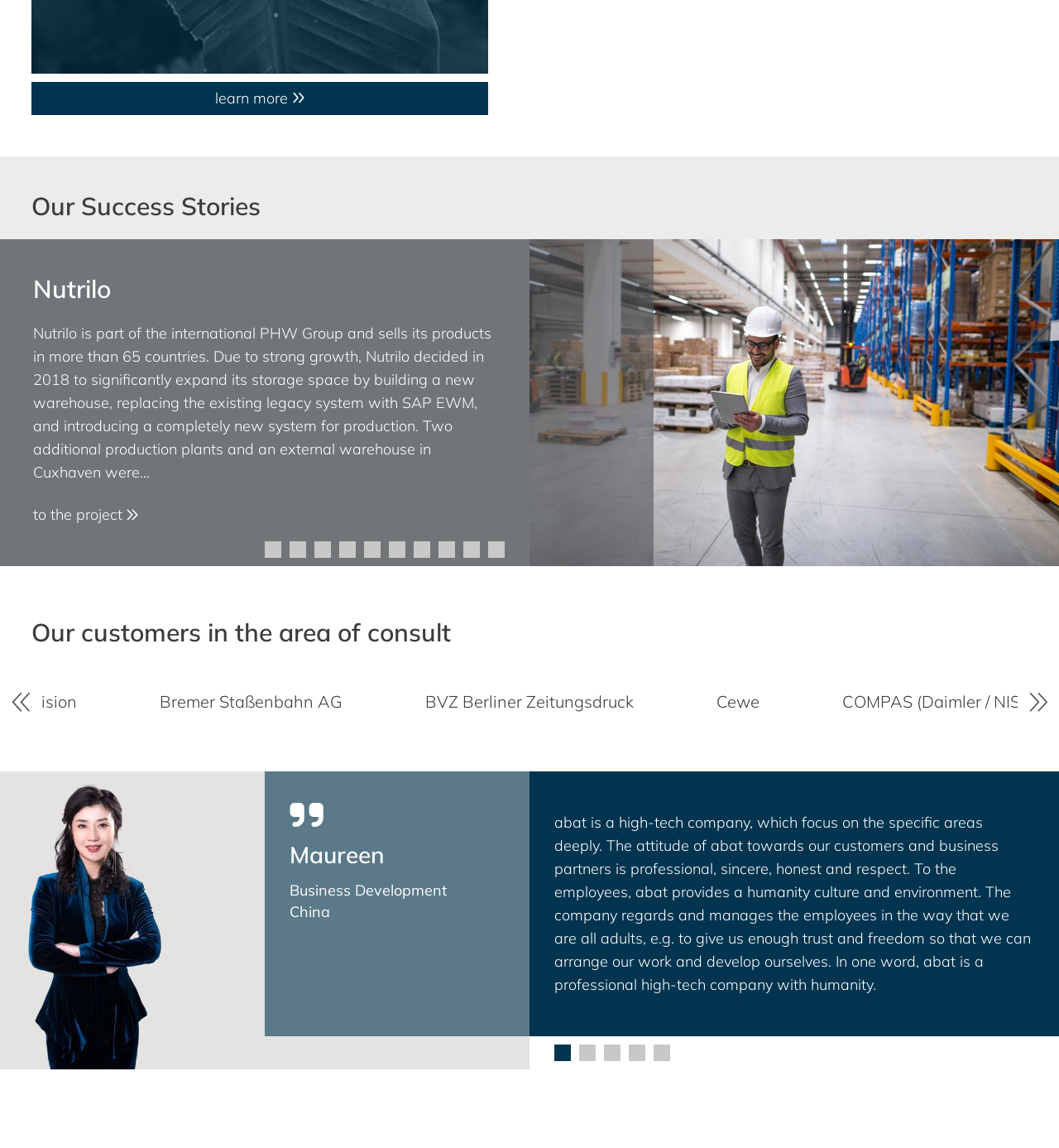What is the name of the person mentioned in the second tabpanel?
Refer to the image and provide a thorough answer to the question.

The second tabpanel element mentions a person named 'Maureen', who is associated with 'Business Development China', as stated in the heading elements.